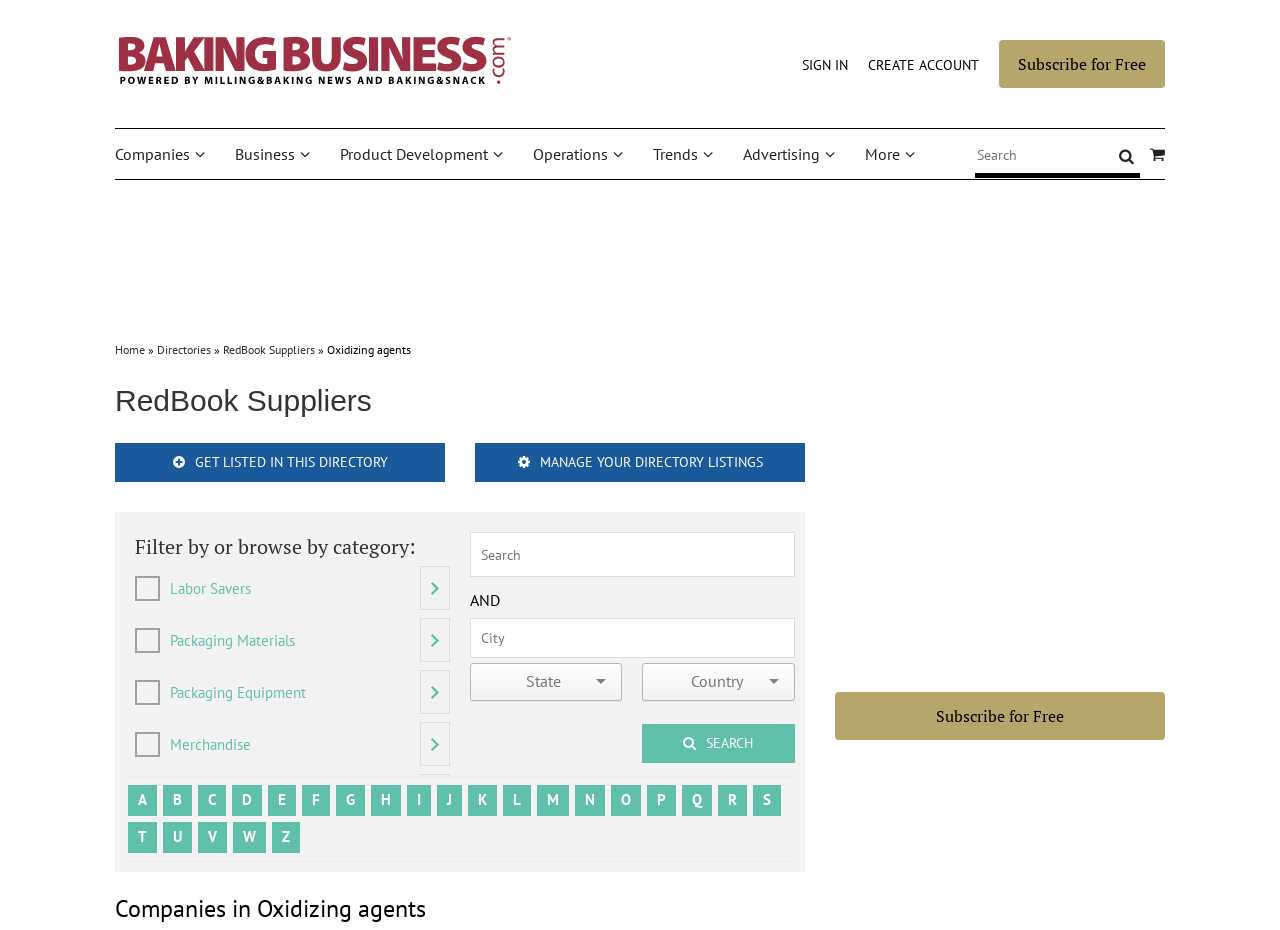Identify the bounding box for the UI element described as: "parent_node: Finish". The coordinates should be four float numbers between 0 and 1, i.e., [left, top, right, bottom].

[0.328, 0.888, 0.352, 0.936]